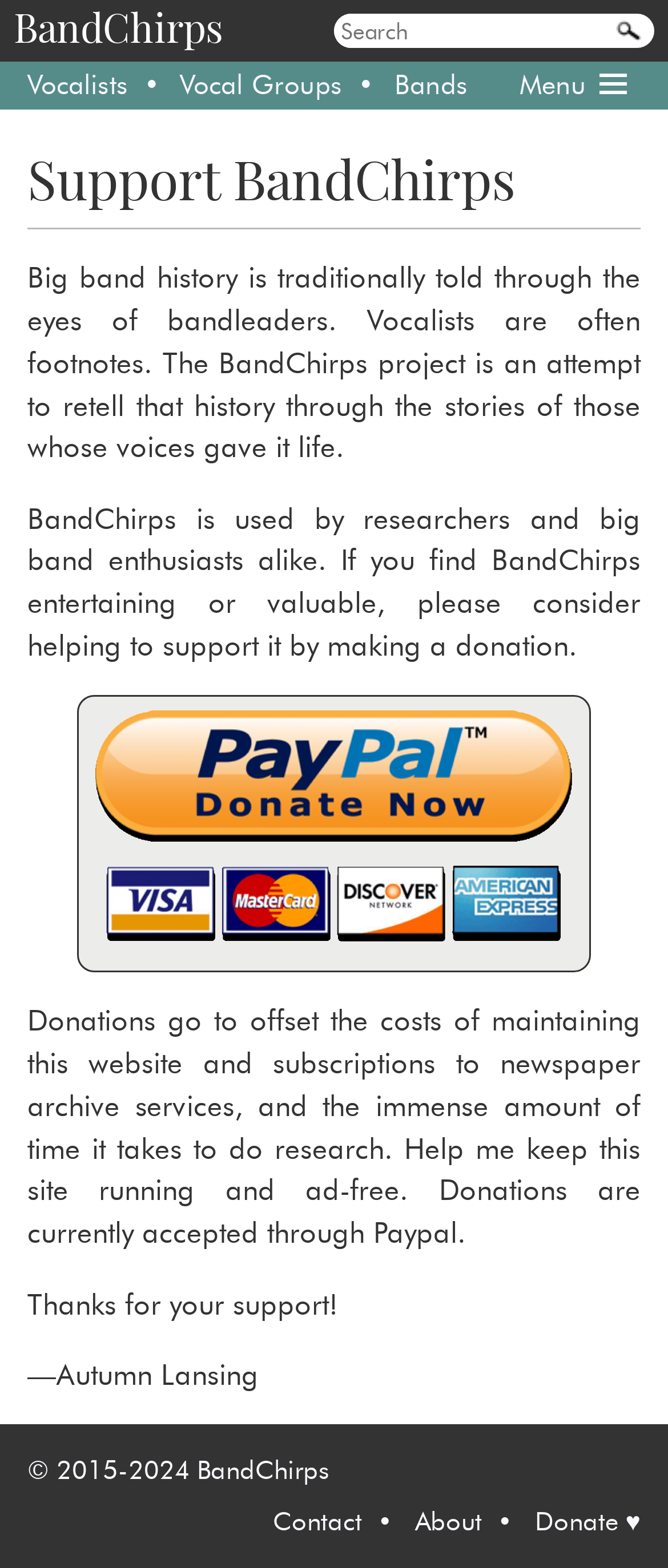Can you find the bounding box coordinates for the element to click on to achieve the instruction: "Explore vocalists"?

[0.041, 0.044, 0.192, 0.065]